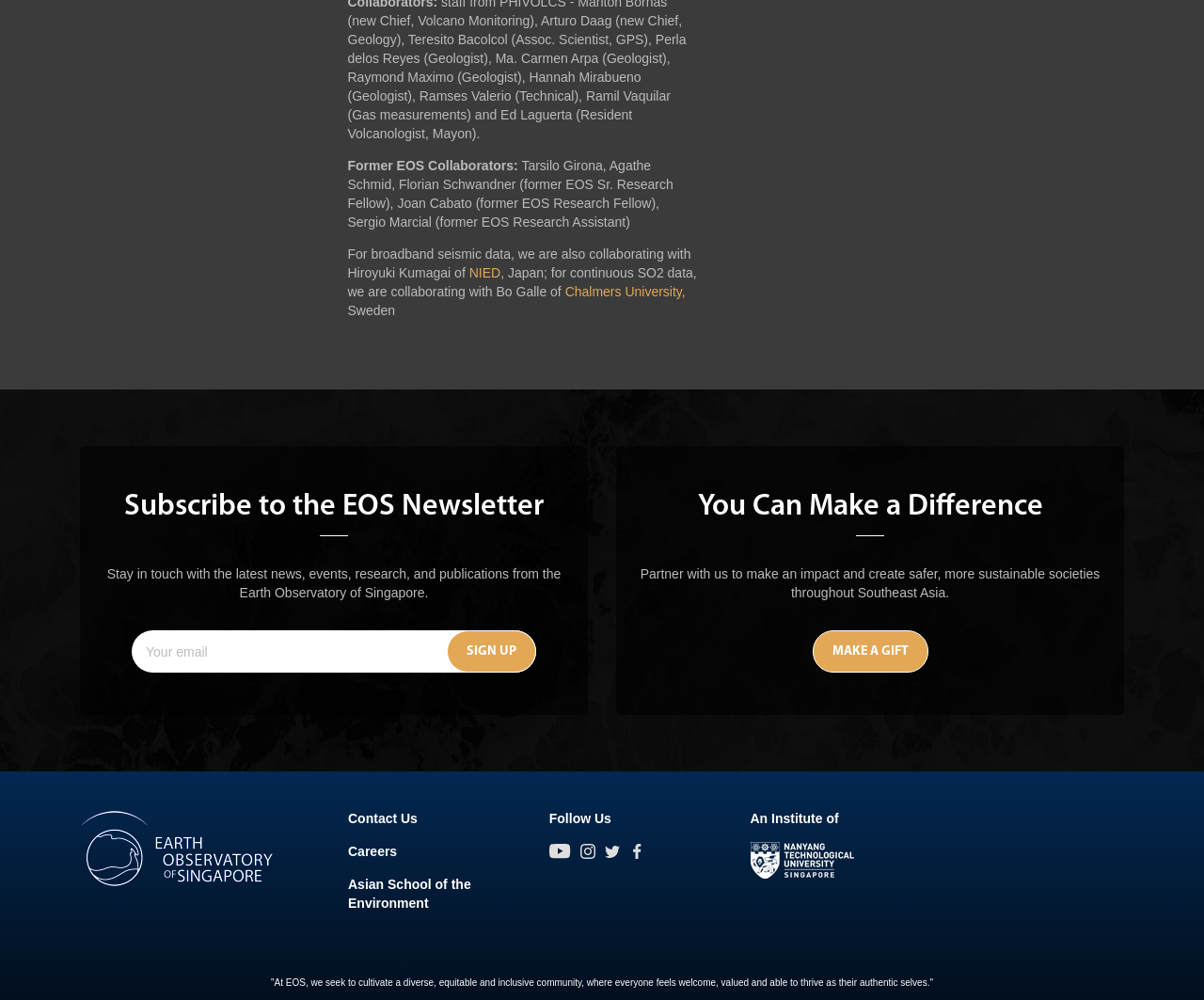Please find the bounding box for the following UI element description. Provide the coordinates in (top-left x, top-left y, bottom-right x, bottom-right y) format, with values between 0 and 1: Careers

[0.289, 0.844, 0.33, 0.859]